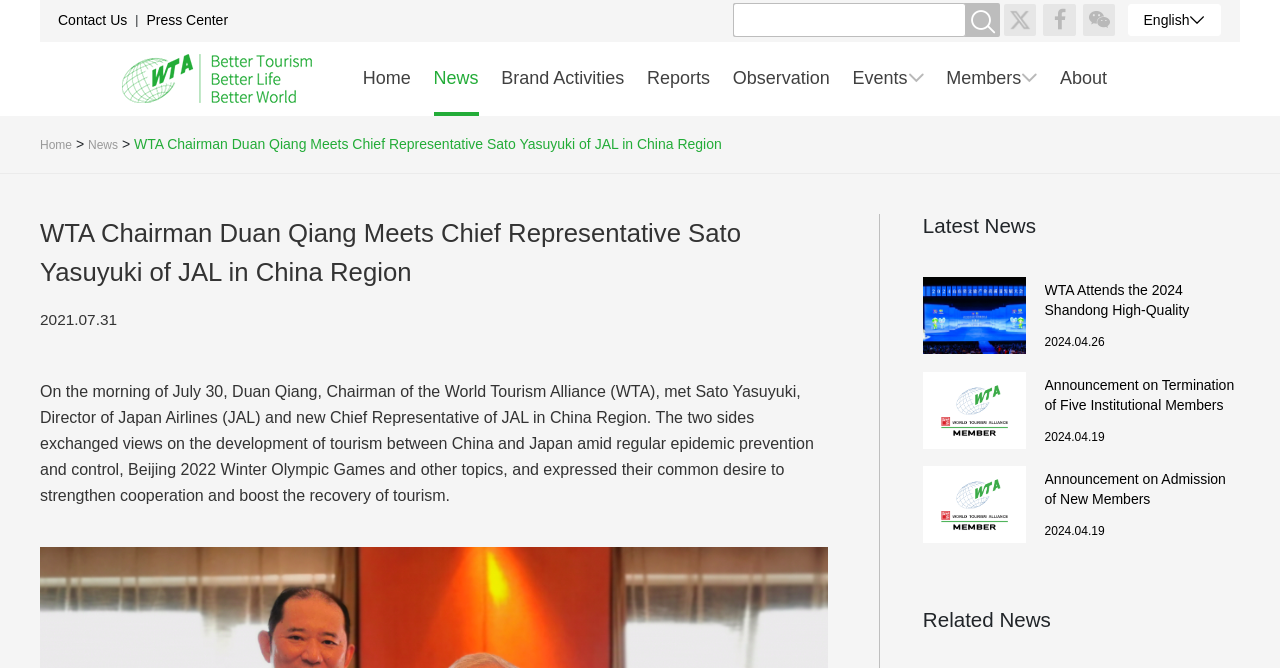Determine the bounding box coordinates for the UI element described. Format the coordinates as (top-left x, top-left y, bottom-right x, bottom-right y) and ensure all values are between 0 and 1. Element description: Events

[0.666, 0.06, 0.722, 0.174]